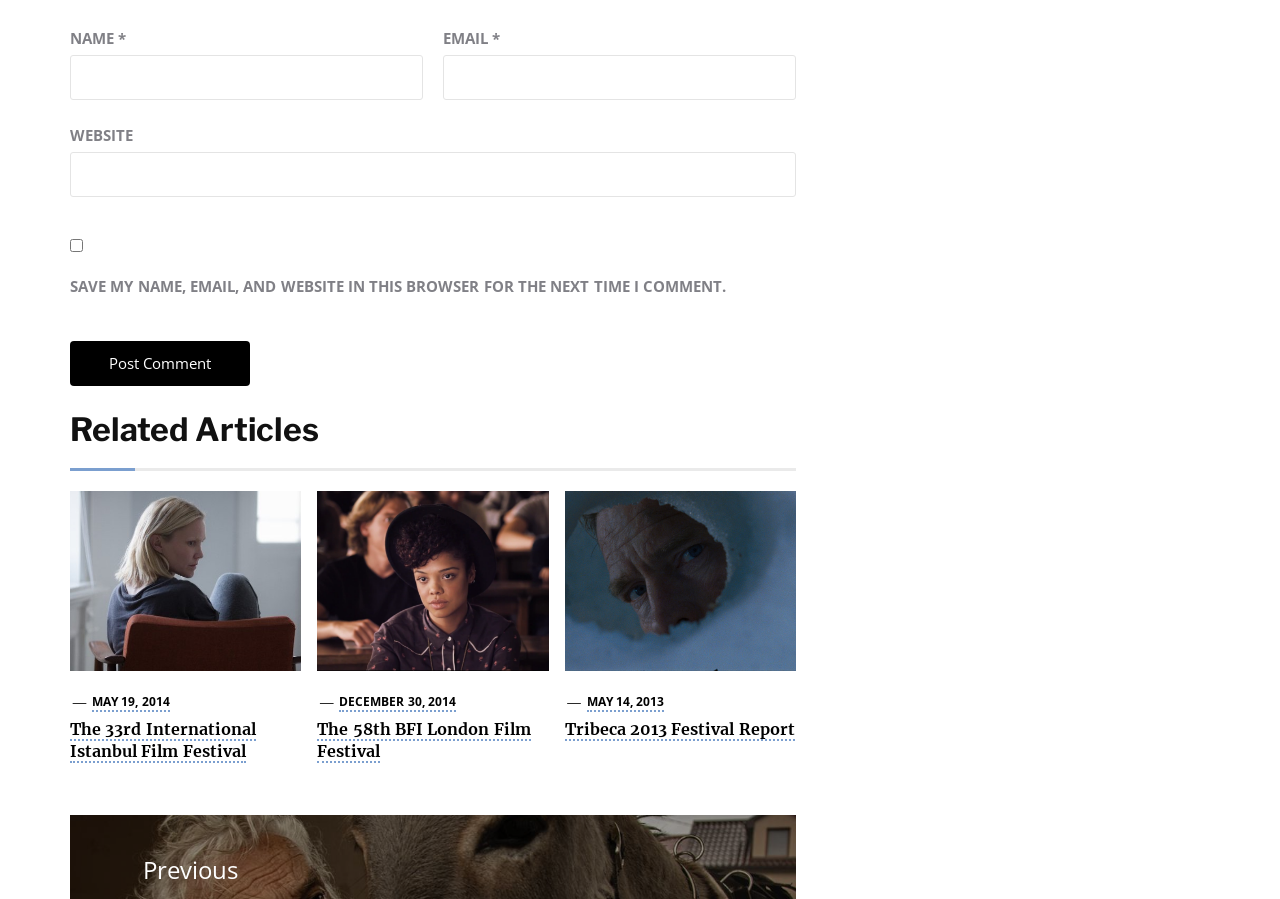Pinpoint the bounding box coordinates of the clickable area needed to execute the instruction: "Click the Post Comment button". The coordinates should be specified as four float numbers between 0 and 1, i.e., [left, top, right, bottom].

[0.055, 0.379, 0.195, 0.429]